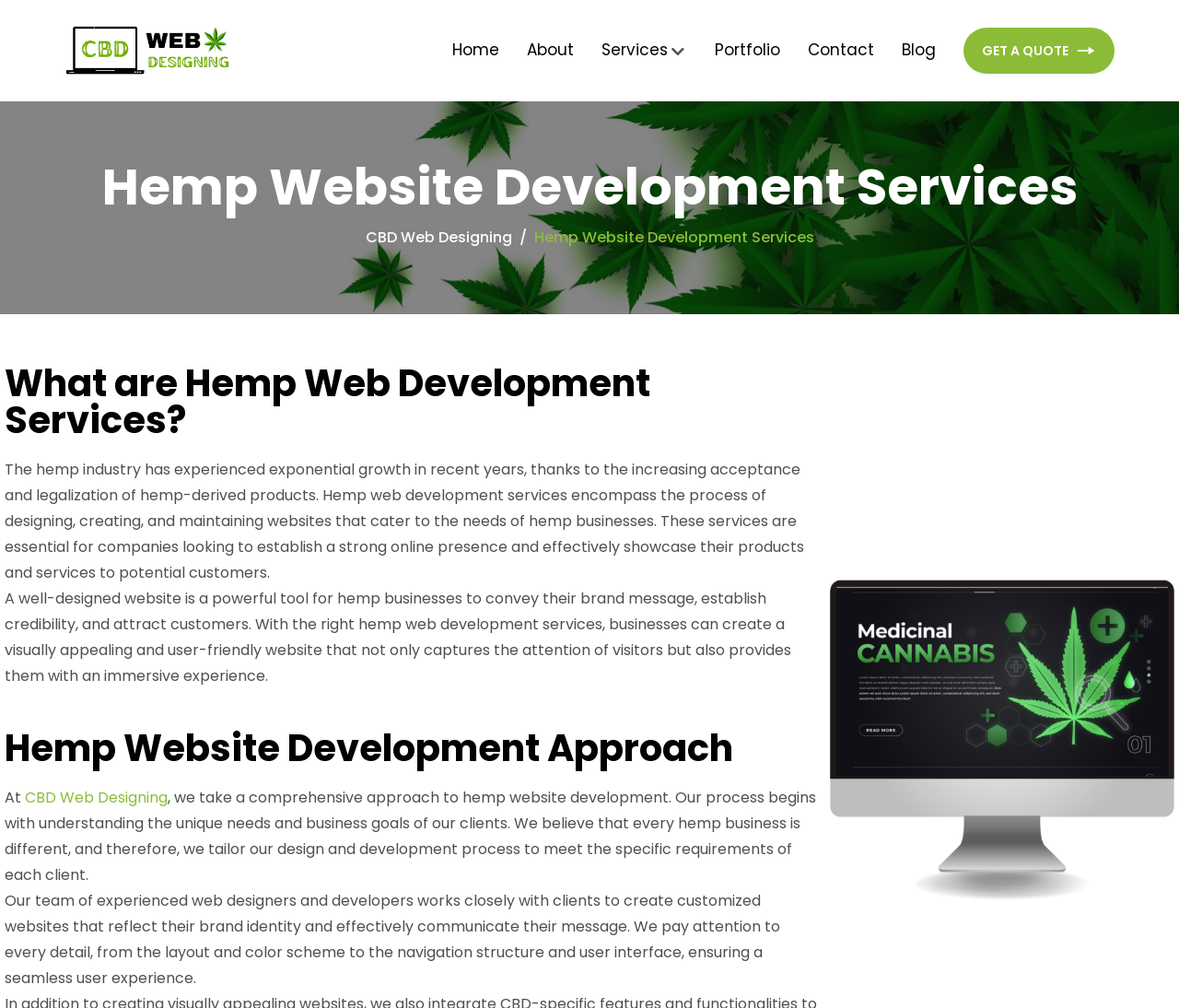Could you indicate the bounding box coordinates of the region to click in order to complete this instruction: "Get a quote".

[0.817, 0.027, 0.945, 0.073]